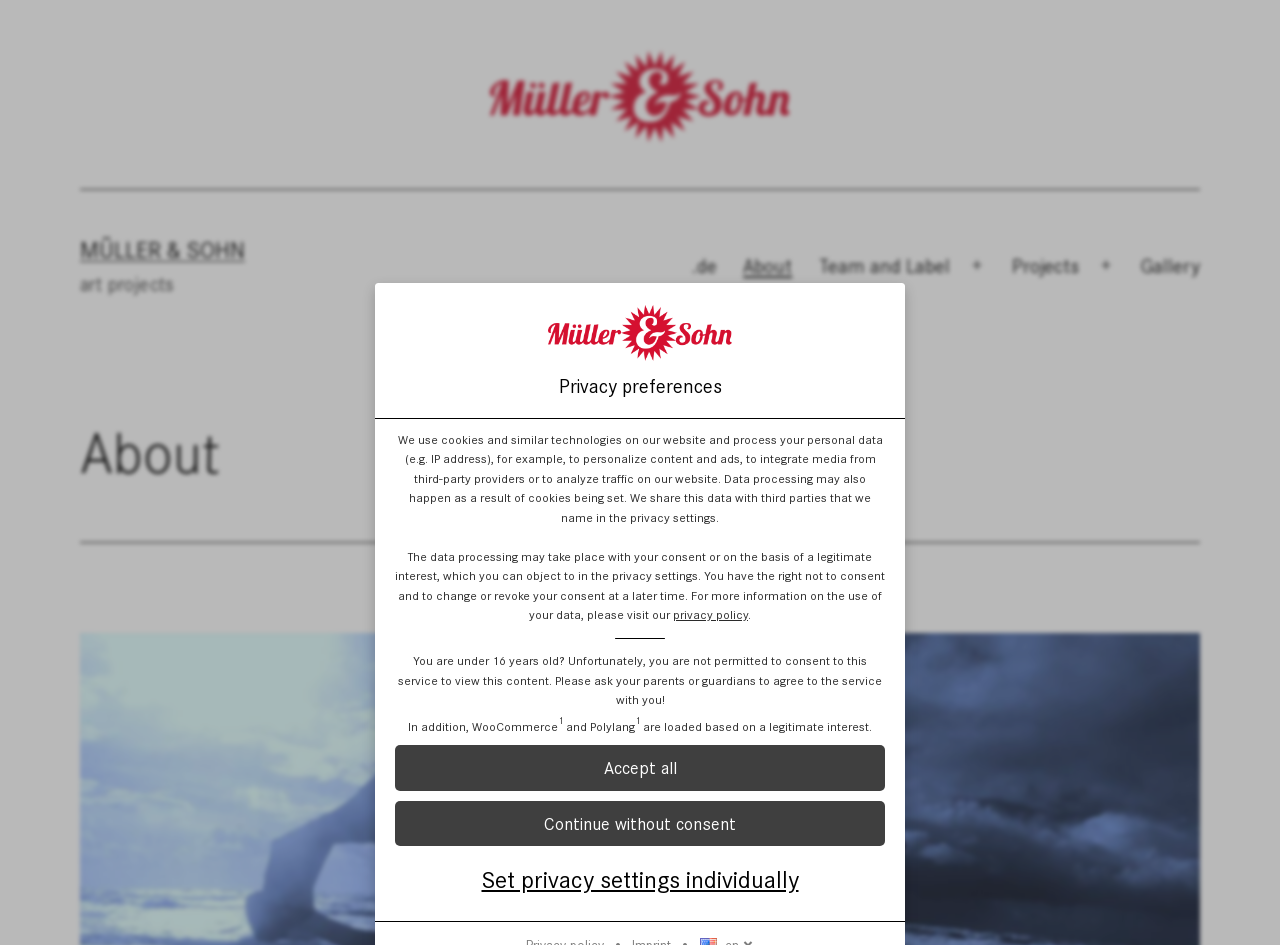What is the purpose of the 'Set privacy settings individually' link?
Look at the image and provide a detailed response to the question.

The 'Set privacy settings individually' link is likely provided to allow users to customize their privacy settings, rather than accepting all cookies and data processing or continuing without consent. This link suggests that users have the option to tailor their privacy settings to their individual preferences.